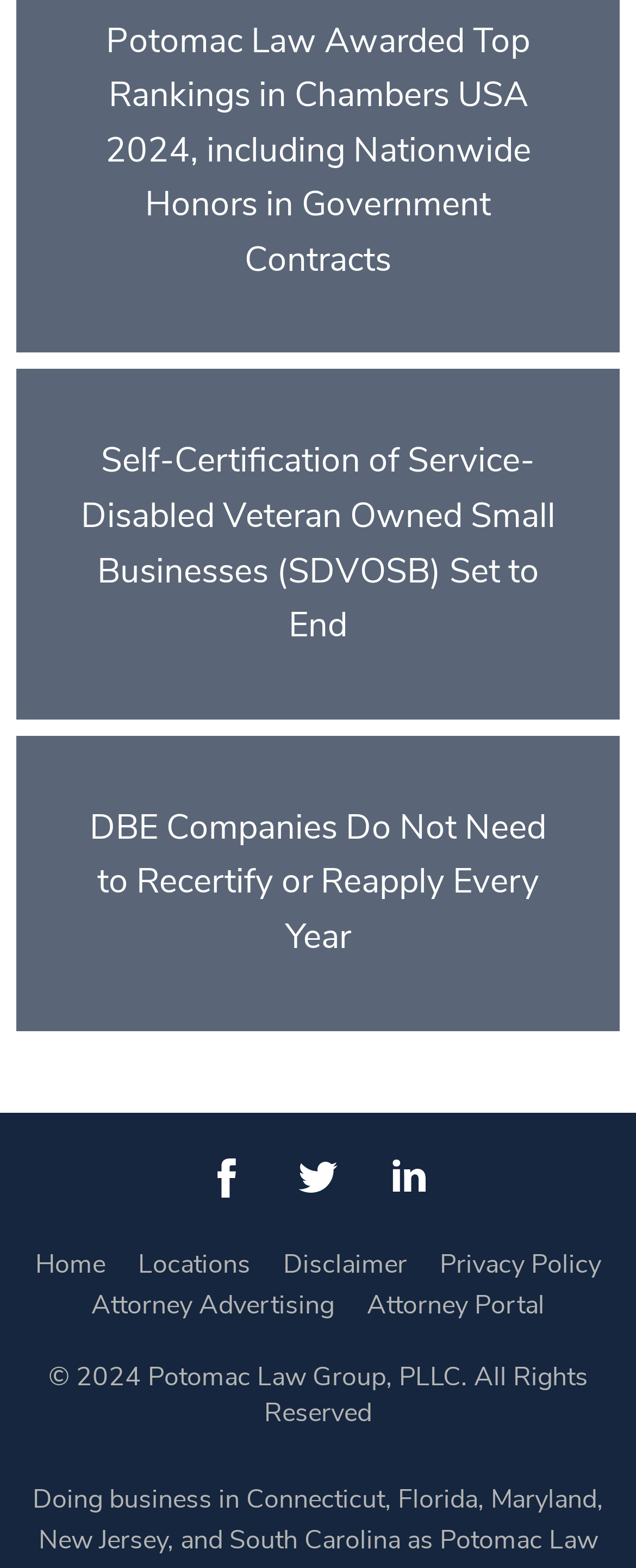What is the year of copyright?
Look at the image and respond to the question as thoroughly as possible.

I looked at the copyright information at the bottom of the webpage, which states '© 2024 Potomac Law Group, PLLC. All Rights Reserved', so the year of copyright is 2024.